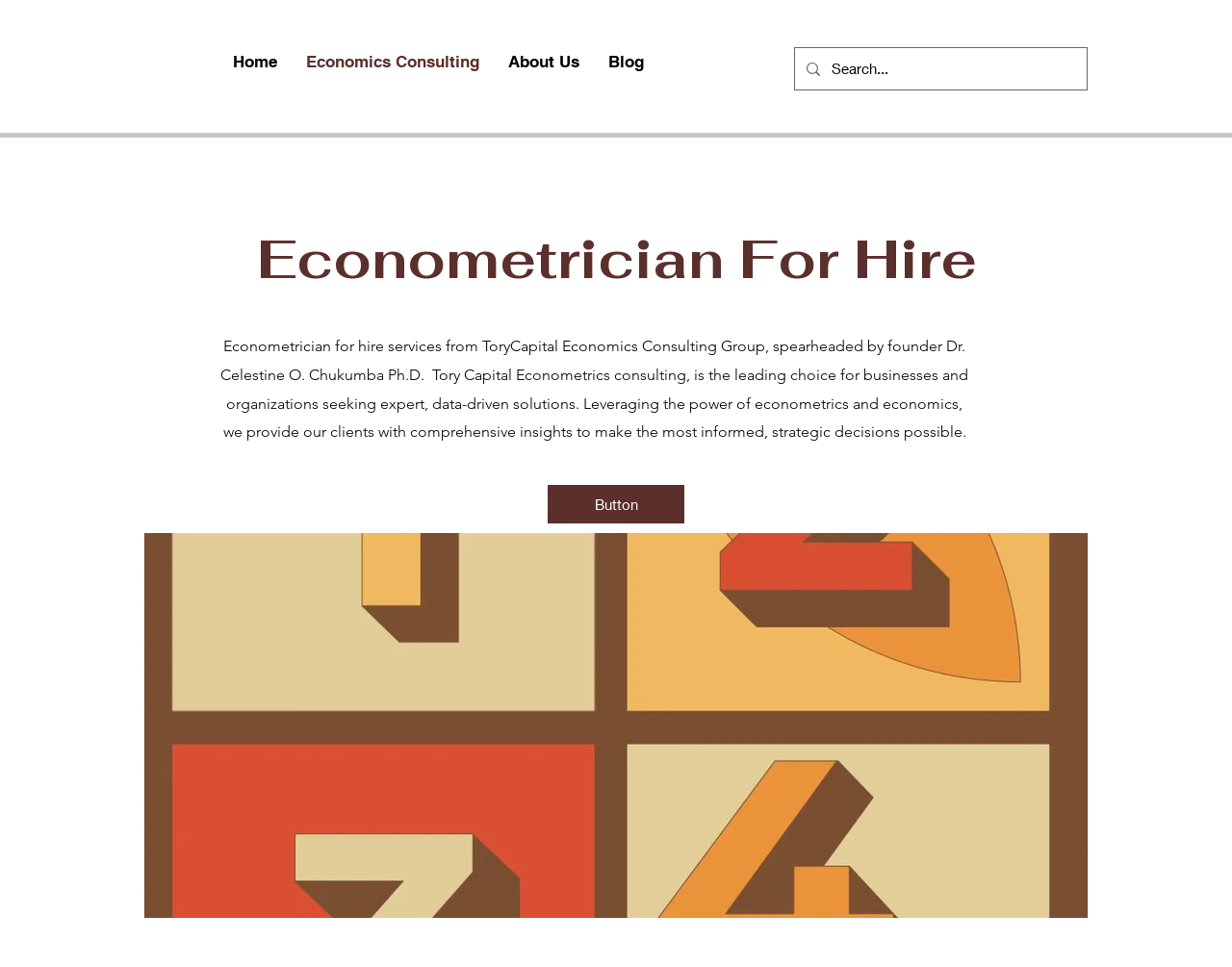Use a single word or phrase to answer the question:
What is the name of the founder of ToryCapital Economics Consulting Group?

Dr. Celestine O. Chukumba